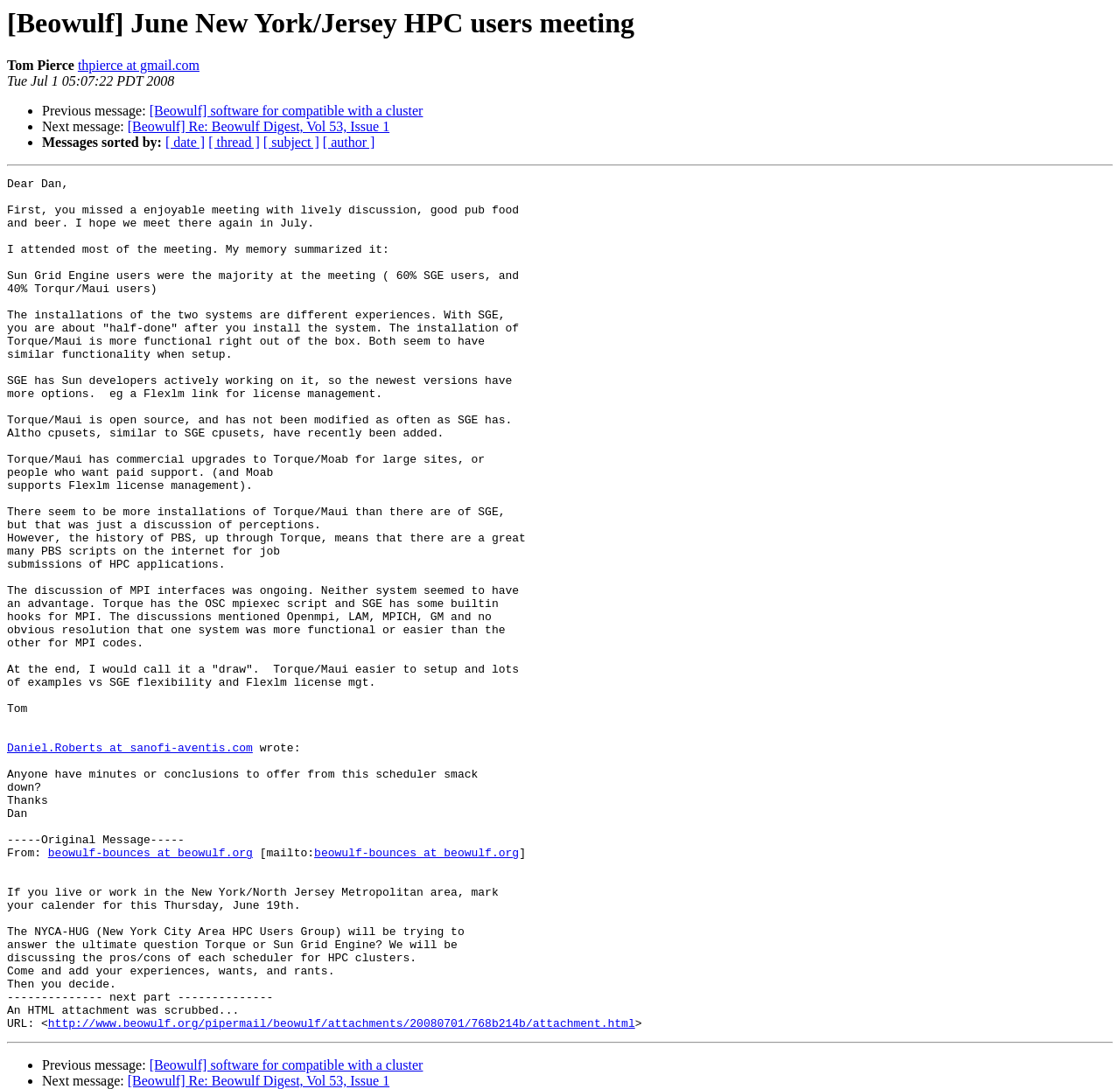Please mark the clickable region by giving the bounding box coordinates needed to complete this instruction: "Click the link to reply to the message".

[0.114, 0.11, 0.348, 0.123]